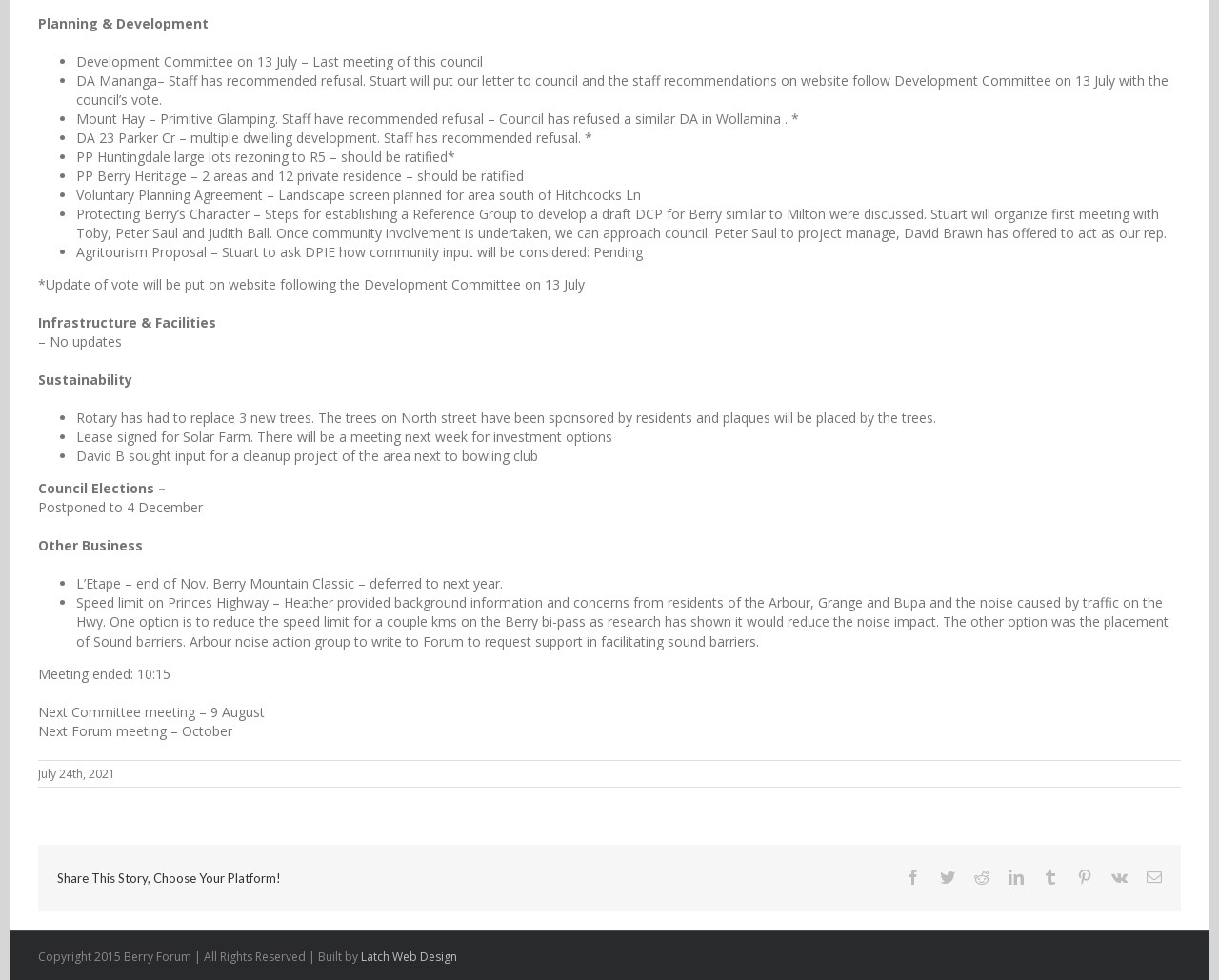Predict the bounding box coordinates for the UI element described as: "Go to Top". The coordinates should be four float numbers between 0 and 1, presented as [left, top, right, bottom].

[0.904, 0.588, 0.941, 0.622]